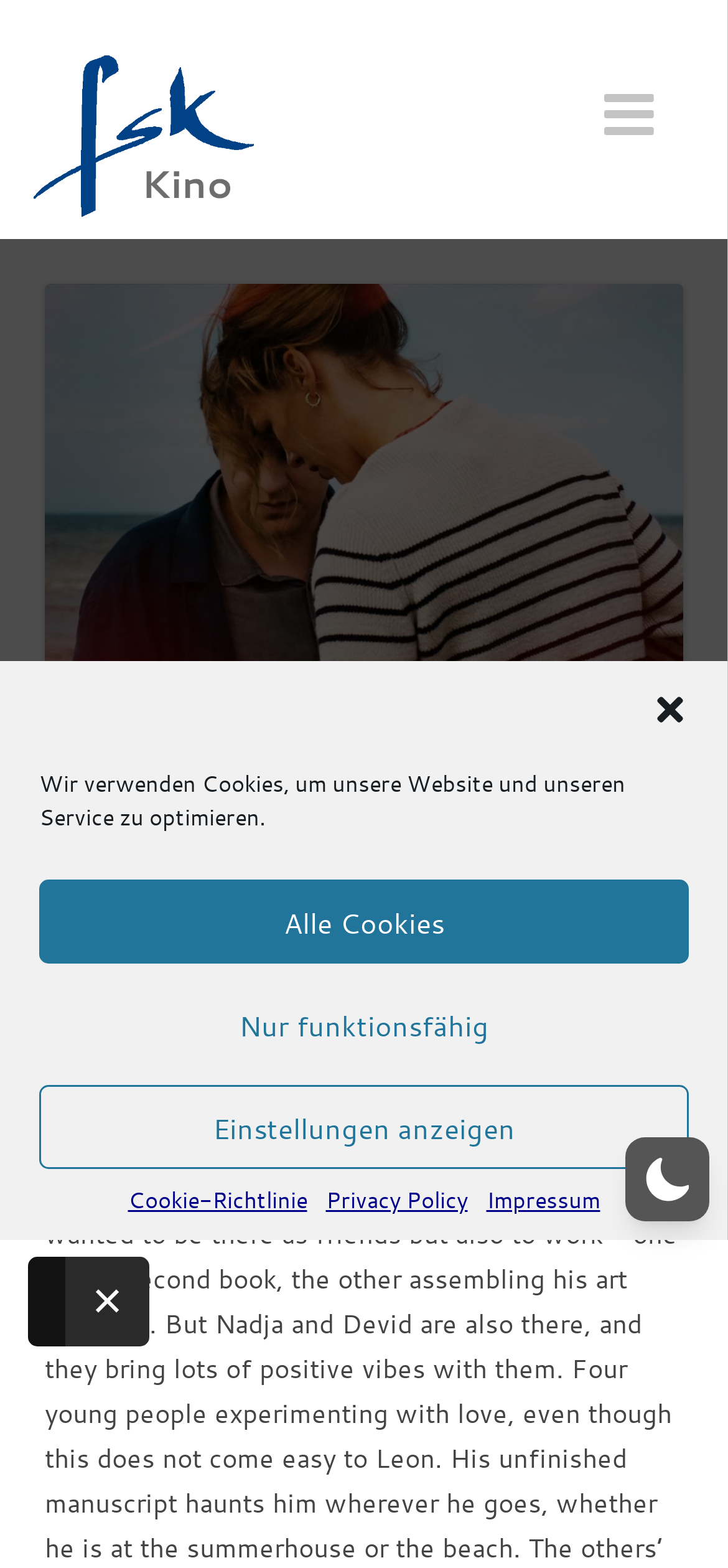Using the given element description, provide the bounding box coordinates (top-left x, top-left y, bottom-right x, bottom-right y) for the corresponding UI element in the screenshot: Cookie-Richtlinie

[0.176, 0.757, 0.422, 0.772]